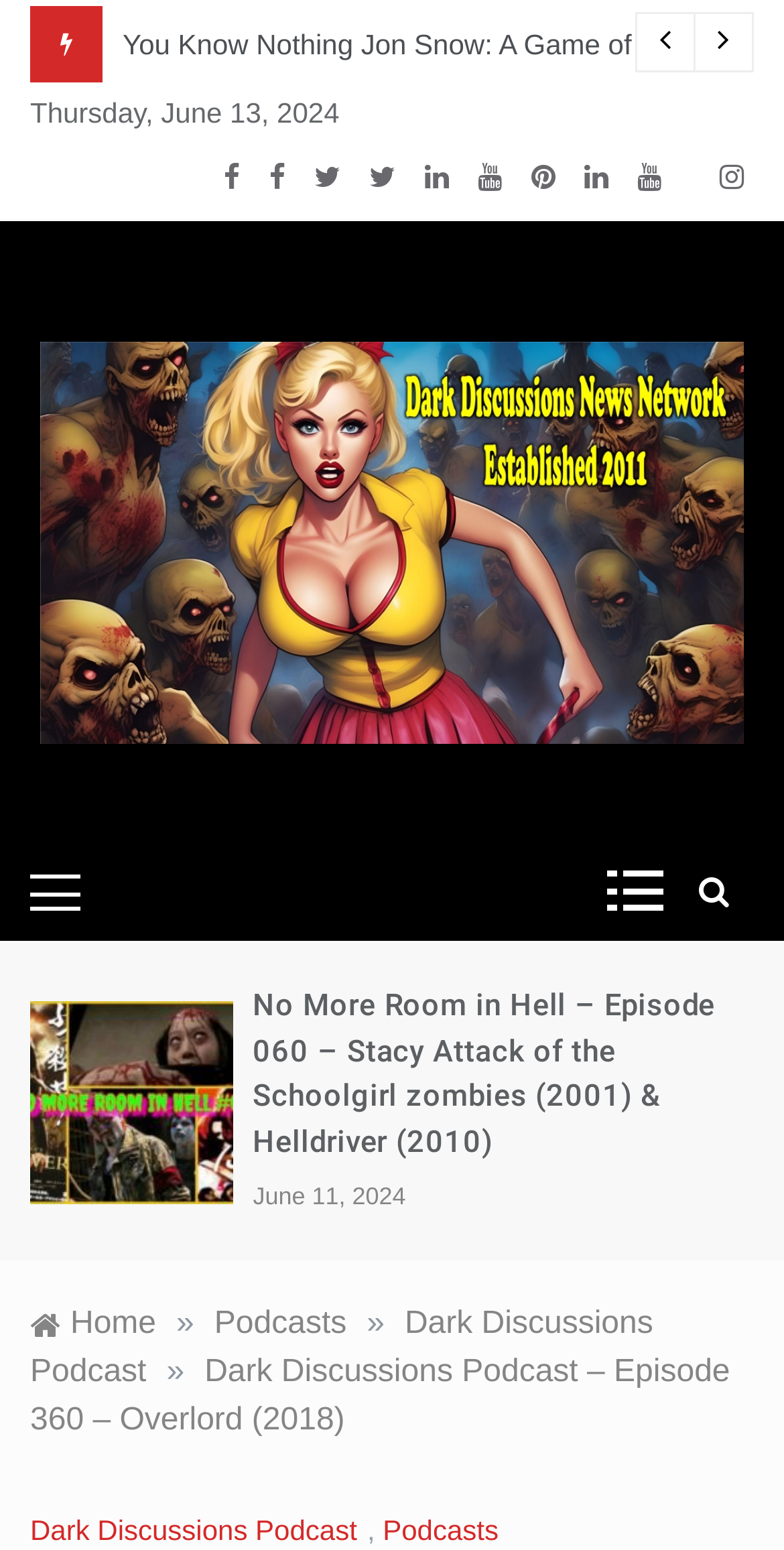Provide a brief response to the question below using a single word or phrase: 
What is the parent category of the podcast episode?

Dark Discussions Podcast